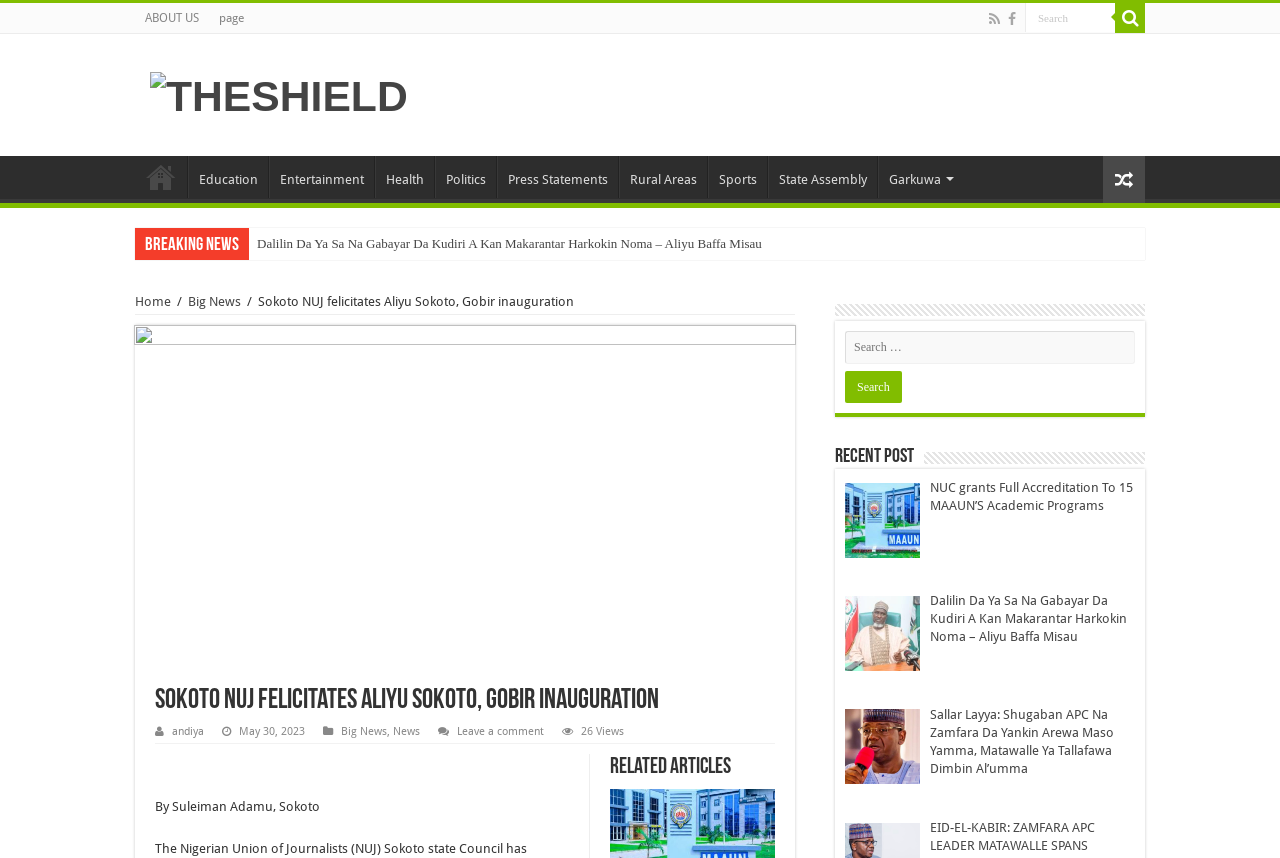Please identify the bounding box coordinates of the area that needs to be clicked to fulfill the following instruction: "Go to Home page."

[0.105, 0.182, 0.146, 0.231]